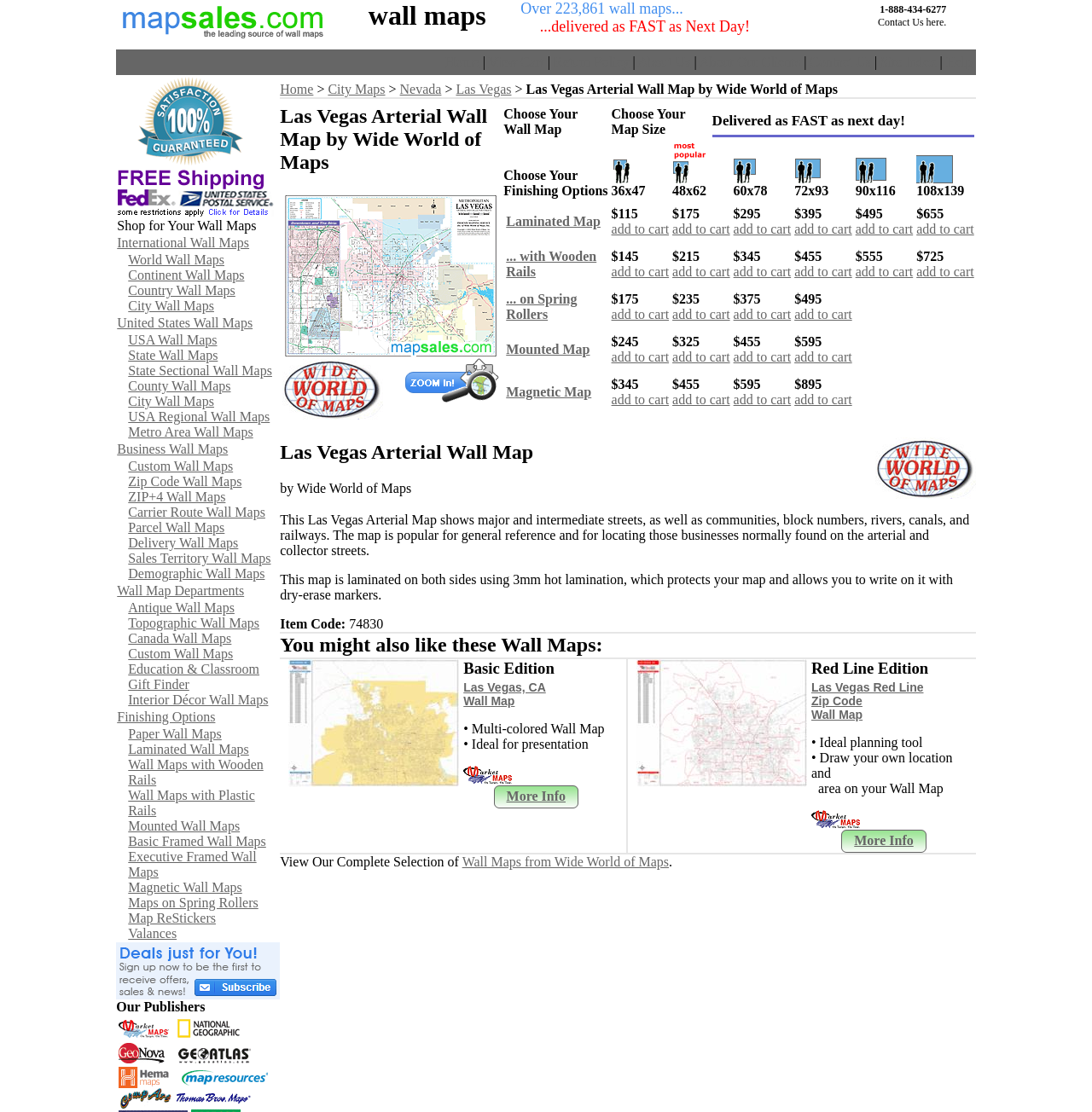Explain in detail what you observe on this webpage.

The webpage is about MapSales.com, a leading source of wall maps. At the top, there is a header section with a logo and a navigation menu that includes links to "Home", "View Cart", "Return Policy", "About Us", "About Our Clients", "Contact Us", "Site Index", and "Help". 

Below the header, there is a section that highlights the benefits of shopping on the website, including 100% satisfaction guaranteed and free shipping with FedEx and USPS. This section also features a call-to-action to shop for wall maps.

The main content of the webpage is a categorized list of wall maps, including international wall maps, world wall maps, continent wall maps, country wall maps, city wall maps, United States wall maps, USA wall maps, state wall maps, state sectional wall maps, county wall maps, city wall maps, USA regional wall maps, metro area wall maps, business wall maps, custom wall maps, zip code wall maps, ZIP+4 wall maps, carrier route wall maps, parcel wall maps, delivery wall maps, sales territory wall maps, demographic wall maps, wall map departments, antique wall maps, topographic wall maps, Canada wall maps, custom wall maps, education and classroom, gift finder, interior décor wall maps. Each category has a link to explore further.

The webpage has a clean and organized layout, making it easy to navigate and find the desired type of wall map.